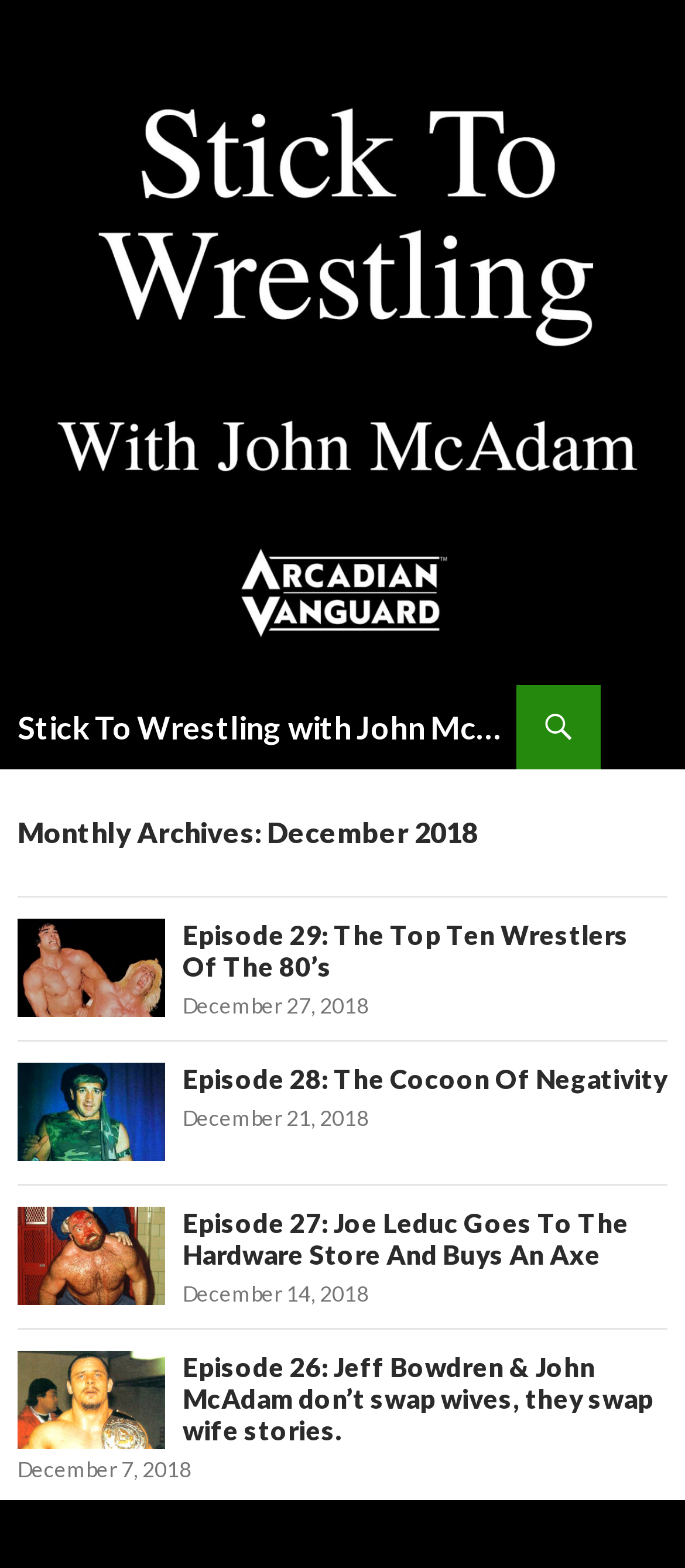Determine the bounding box coordinates of the clickable area required to perform the following instruction: "Read Episode 26: Jeff Bowdren & John McAdam don’t swap wives, they swap wife stories.". The coordinates should be represented as four float numbers between 0 and 1: [left, top, right, bottom].

[0.267, 0.861, 0.954, 0.922]